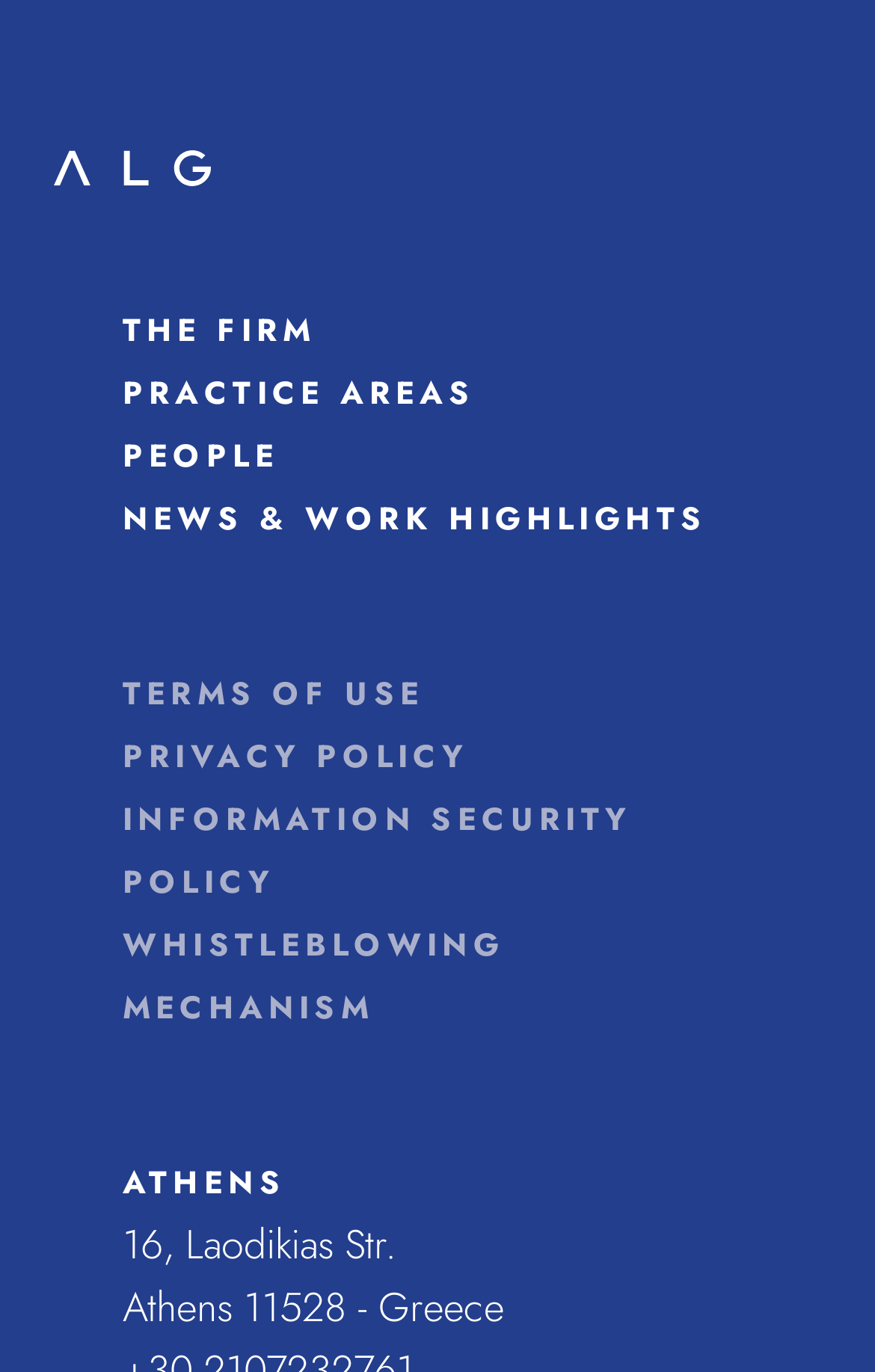Provide the bounding box coordinates for the area that should be clicked to complete the instruction: "click the logo".

[0.062, 0.142, 0.241, 0.179]